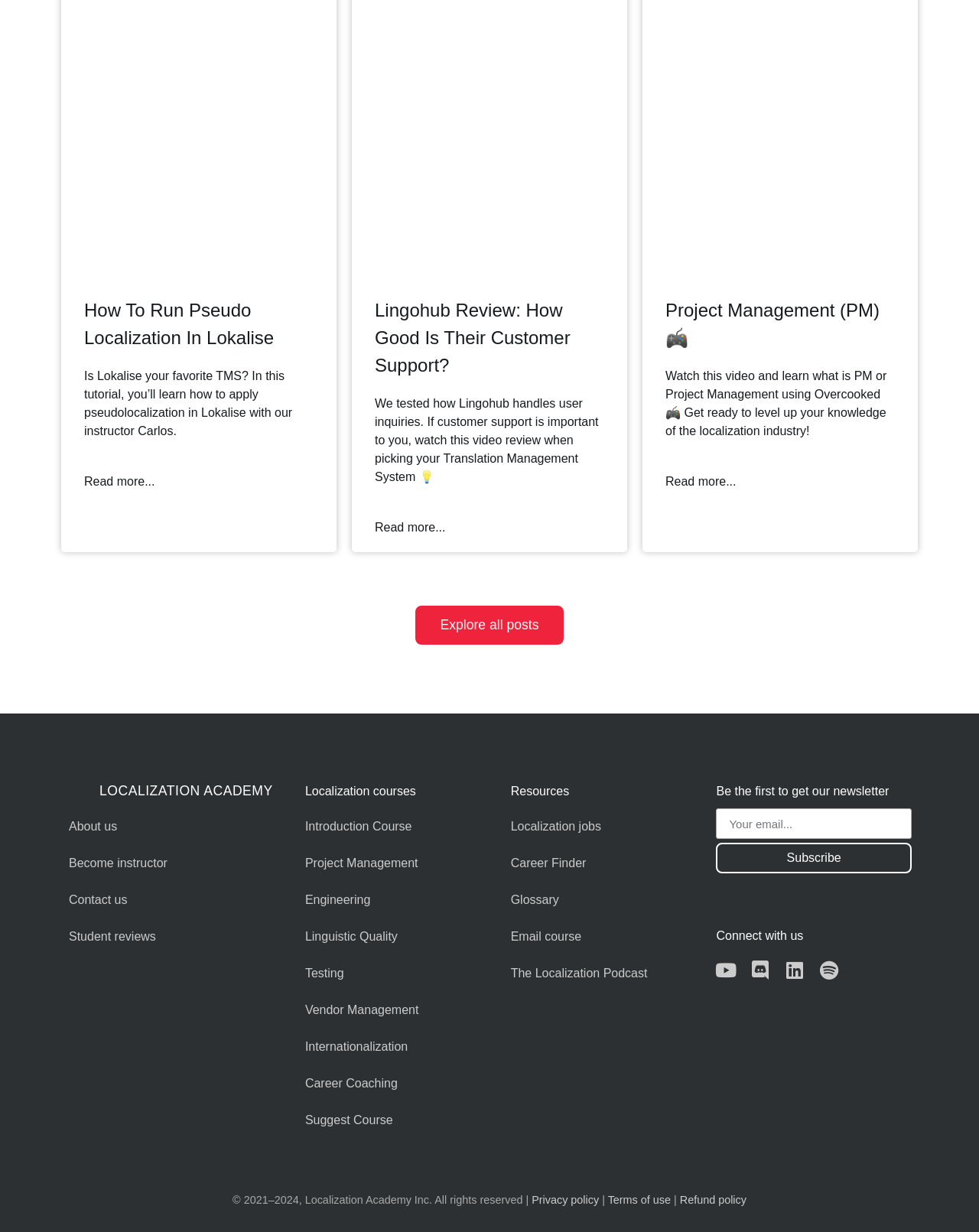What is the name of the Translation Management System reviewed?
Based on the image, answer the question with as much detail as possible.

The webpage reviews Lingohub's customer support, as mentioned in the heading 'Lingohub Review: How Good Is Their Customer Support?'.